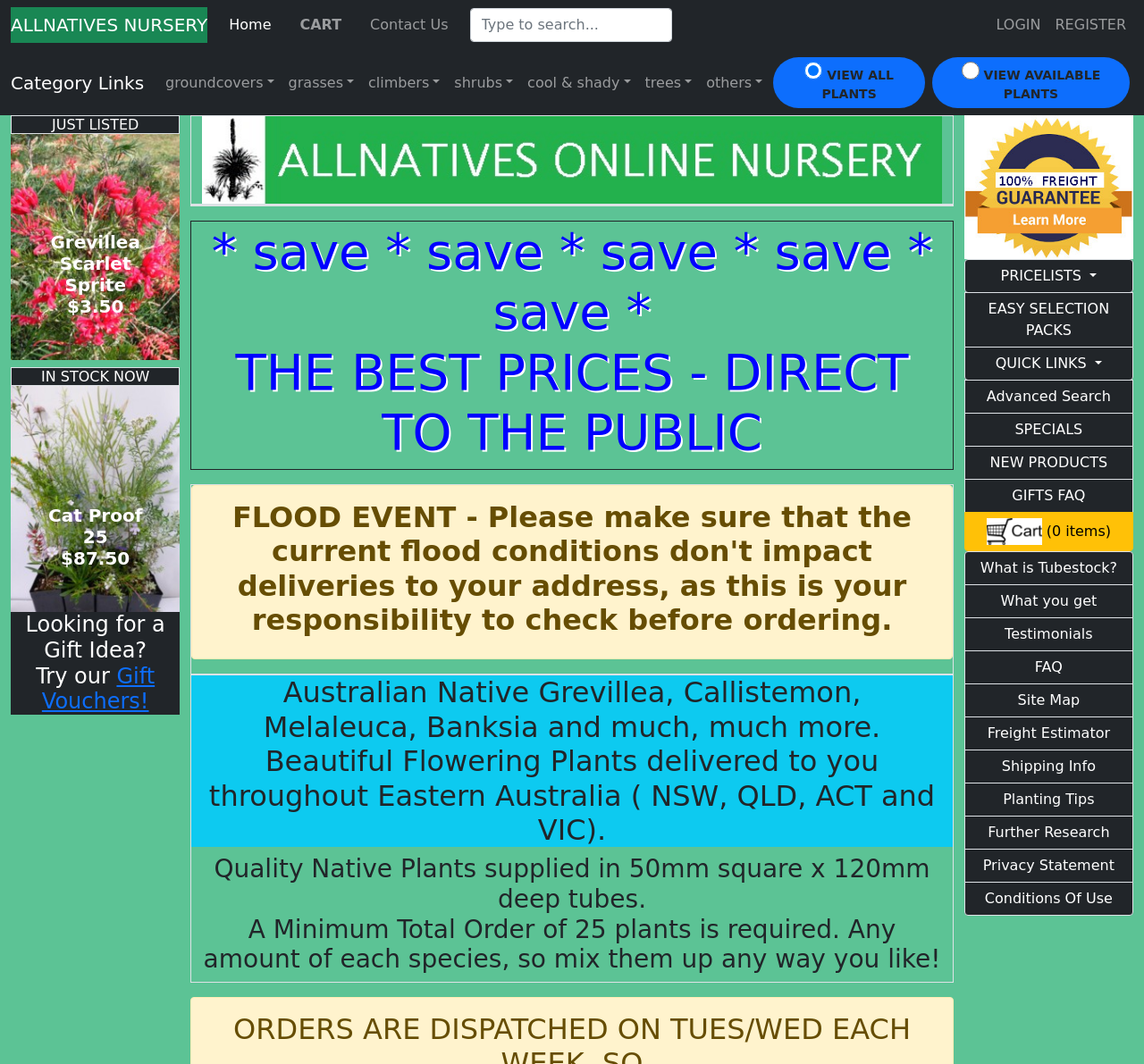Can I purchase gift vouchers on this website?
Please give a detailed and elaborate explanation in response to the question.

The webpage mentions 'Gift Vouchers' as a gift idea, and there is a link to 'Gift Vouchers!' which suggests that users can purchase gift vouchers on this website.